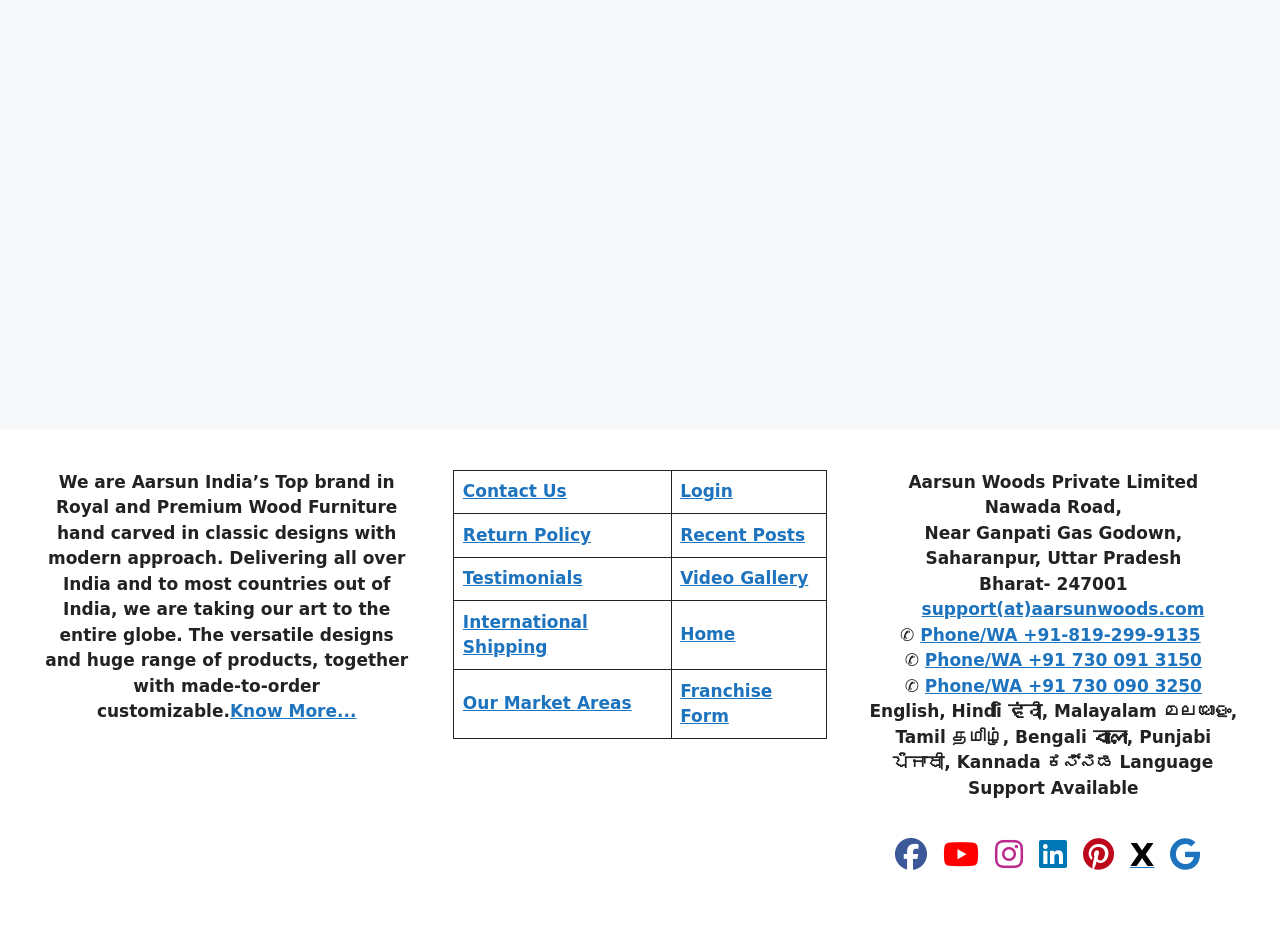Provide a brief response using a word or short phrase to this question:
What is the purpose of the 'Know More...' link?

To know more about Aarsun